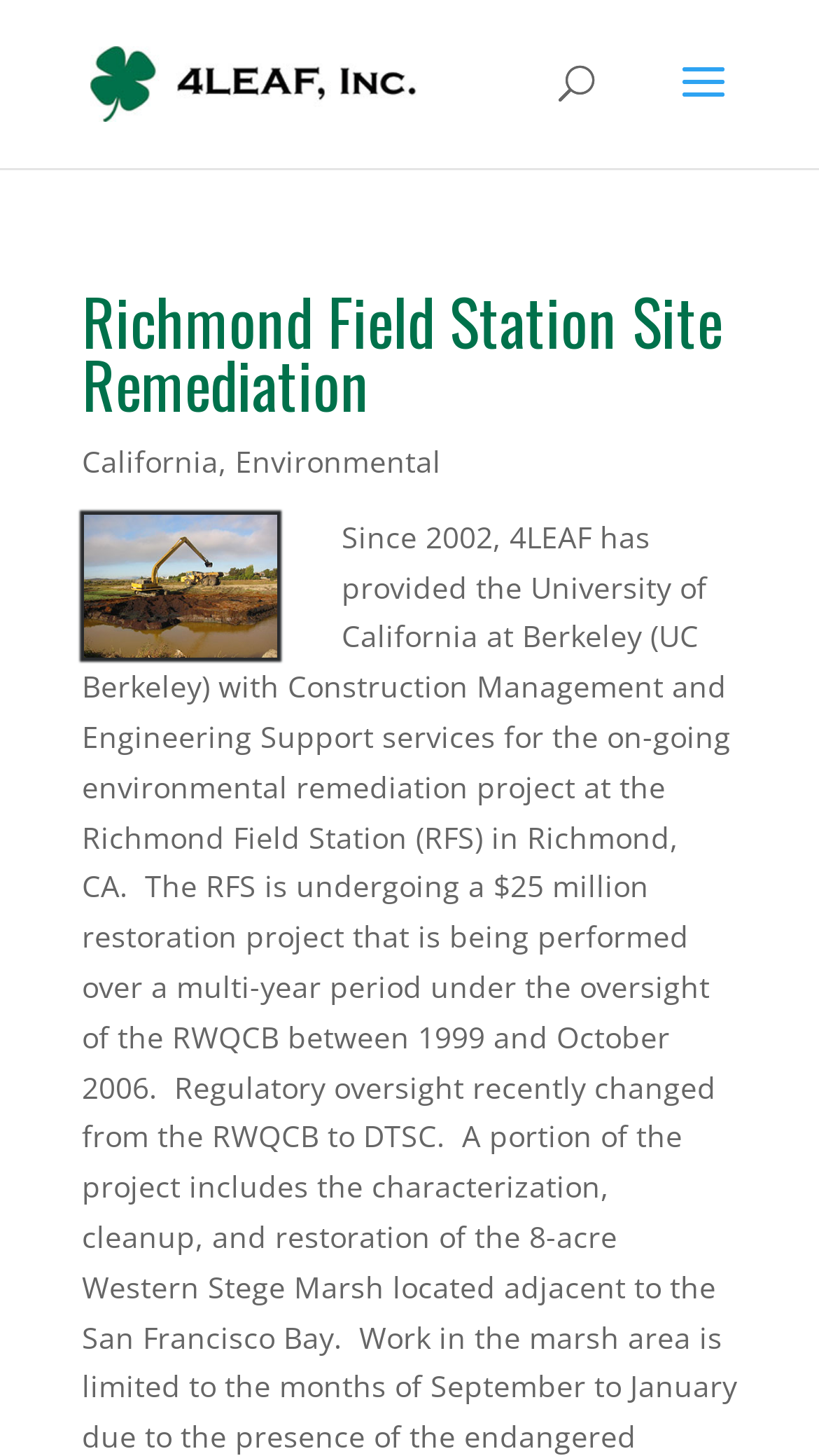Provide a comprehensive caption for the webpage.

The webpage is about the Richmond Field Station Site Remediation, with a prominent heading displaying this title at the top center of the page. Below the heading, there are three links in a row, with the first link being "California", followed by a comma, and then the third link being "Environmental". 

At the top right corner of the page, there is a search bar that spans about half of the page's width. 

The top left corner of the page features a link to "4Leafinc", accompanied by an image with the same name, which is slightly larger than the link.